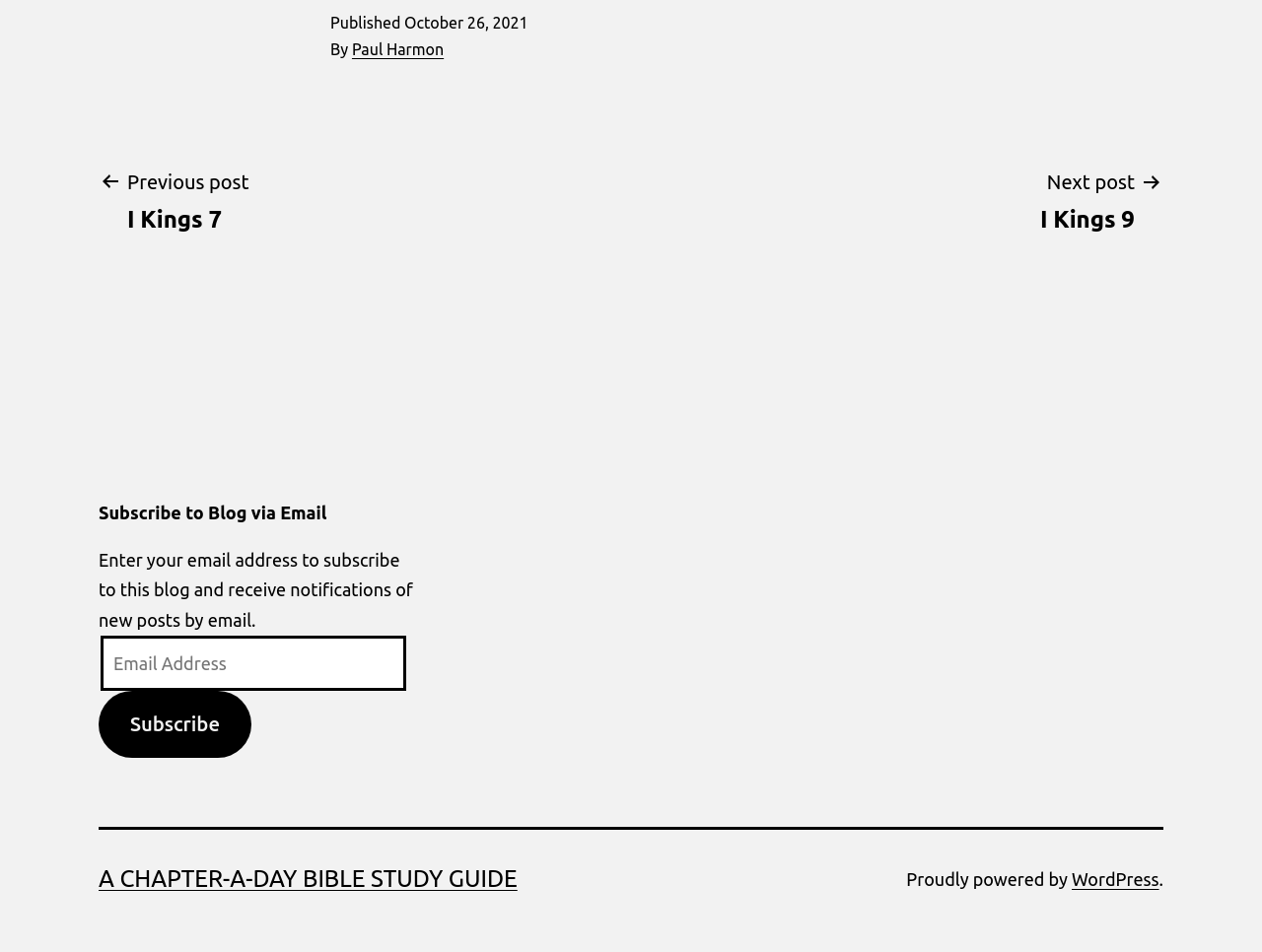Answer the following query concisely with a single word or phrase:
What is the date of the published post?

October 26, 2021